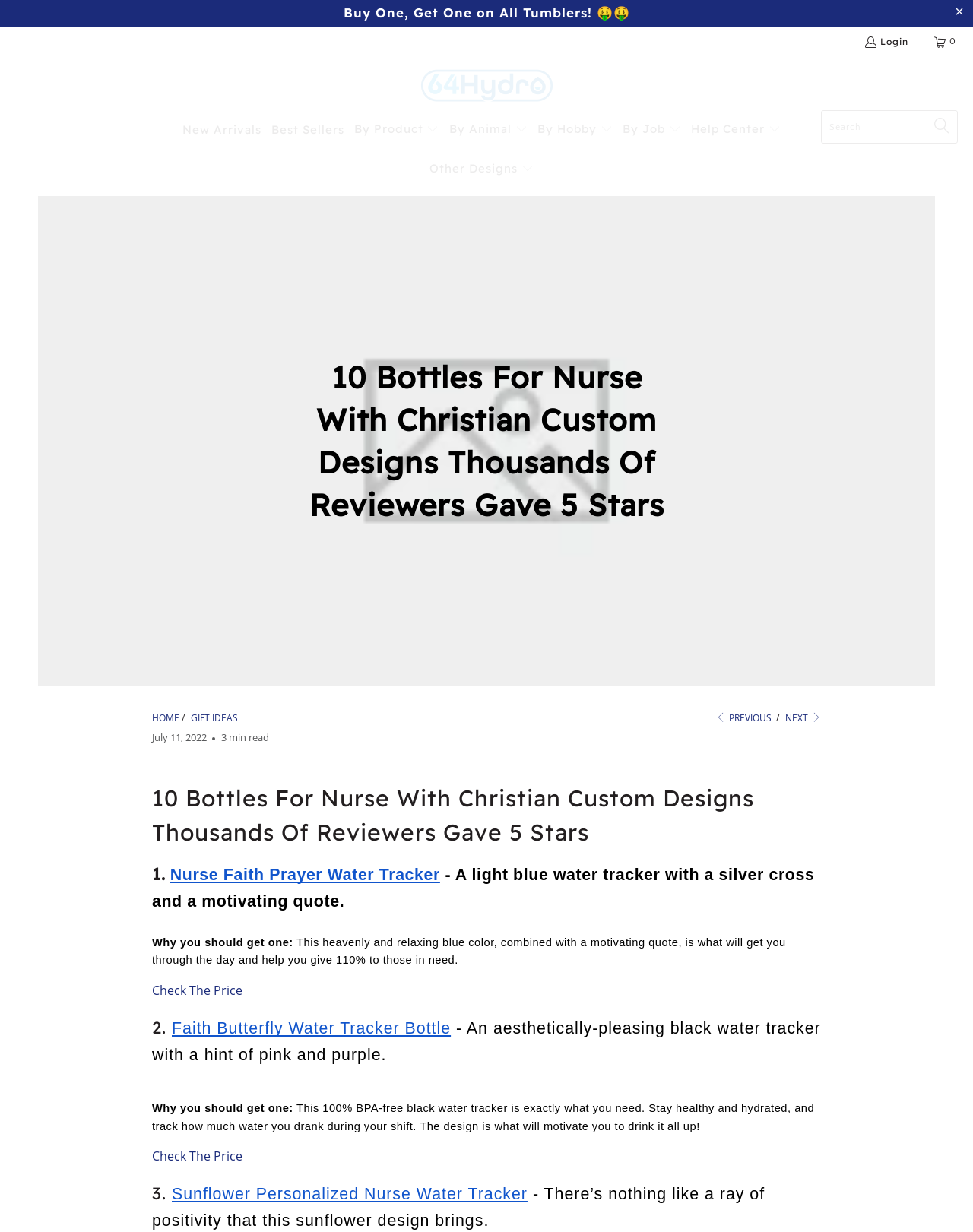Provide a one-word or short-phrase response to the question:
How many products are described on the webpage?

3